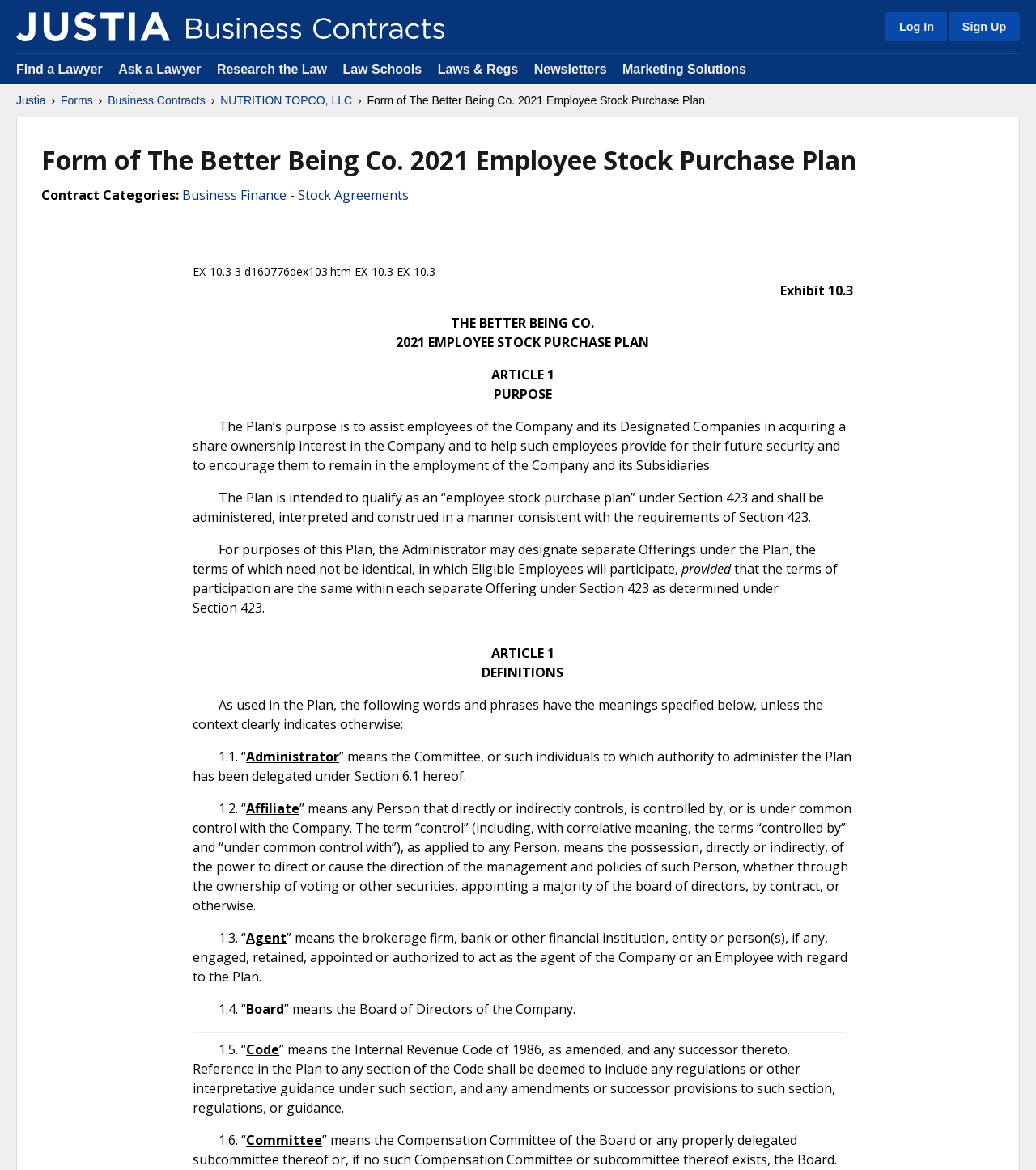Locate the bounding box coordinates of the clickable region necessary to complete the following instruction: "Click on Find a Lawyer". Provide the coordinates in the format of four float numbers between 0 and 1, i.e., [left, top, right, bottom].

[0.016, 0.053, 0.099, 0.065]